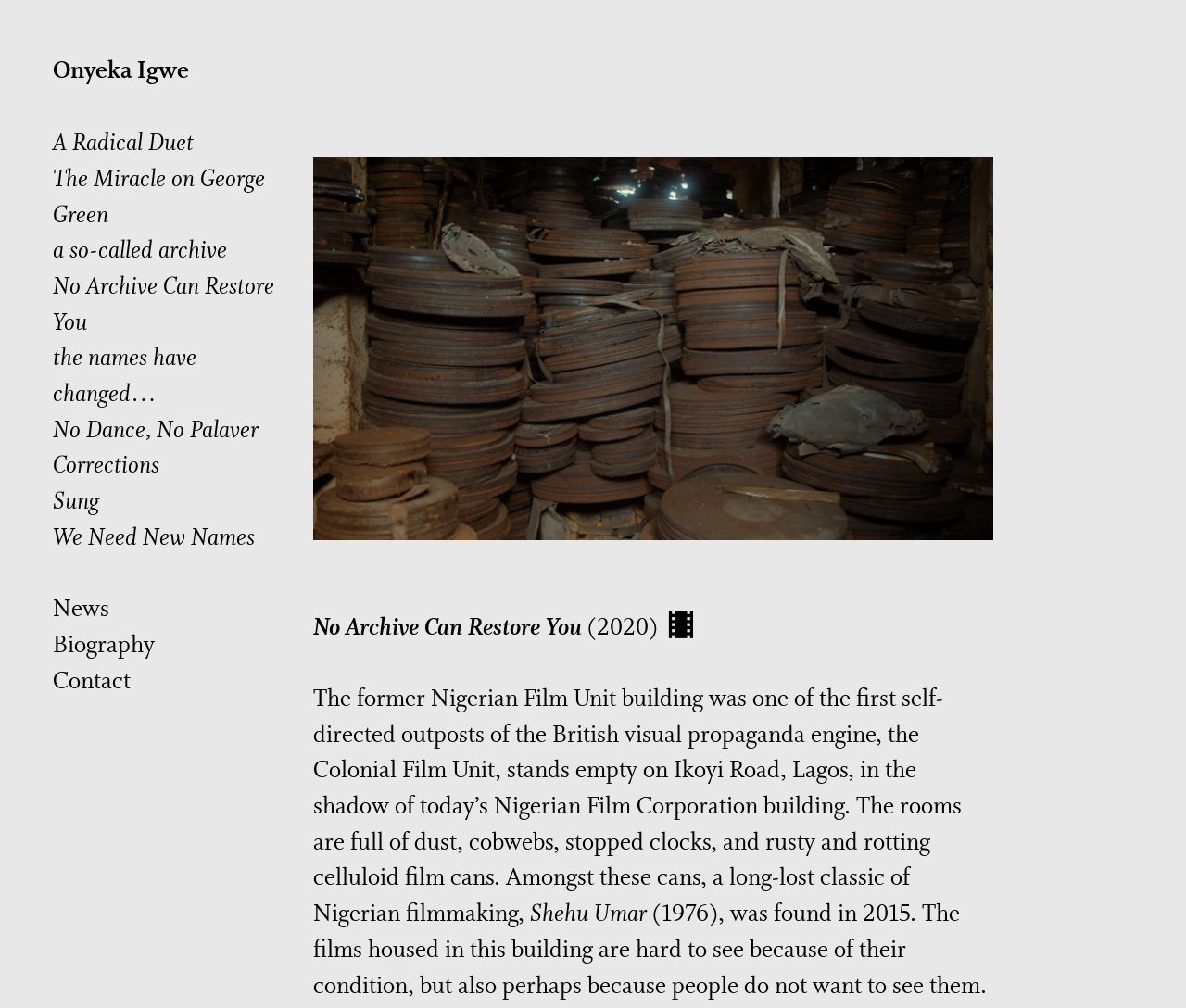Identify the bounding box coordinates for the UI element described as: "We Need New Names". The coordinates should be provided as four floats between 0 and 1: [left, top, right, bottom].

[0.045, 0.519, 0.215, 0.551]